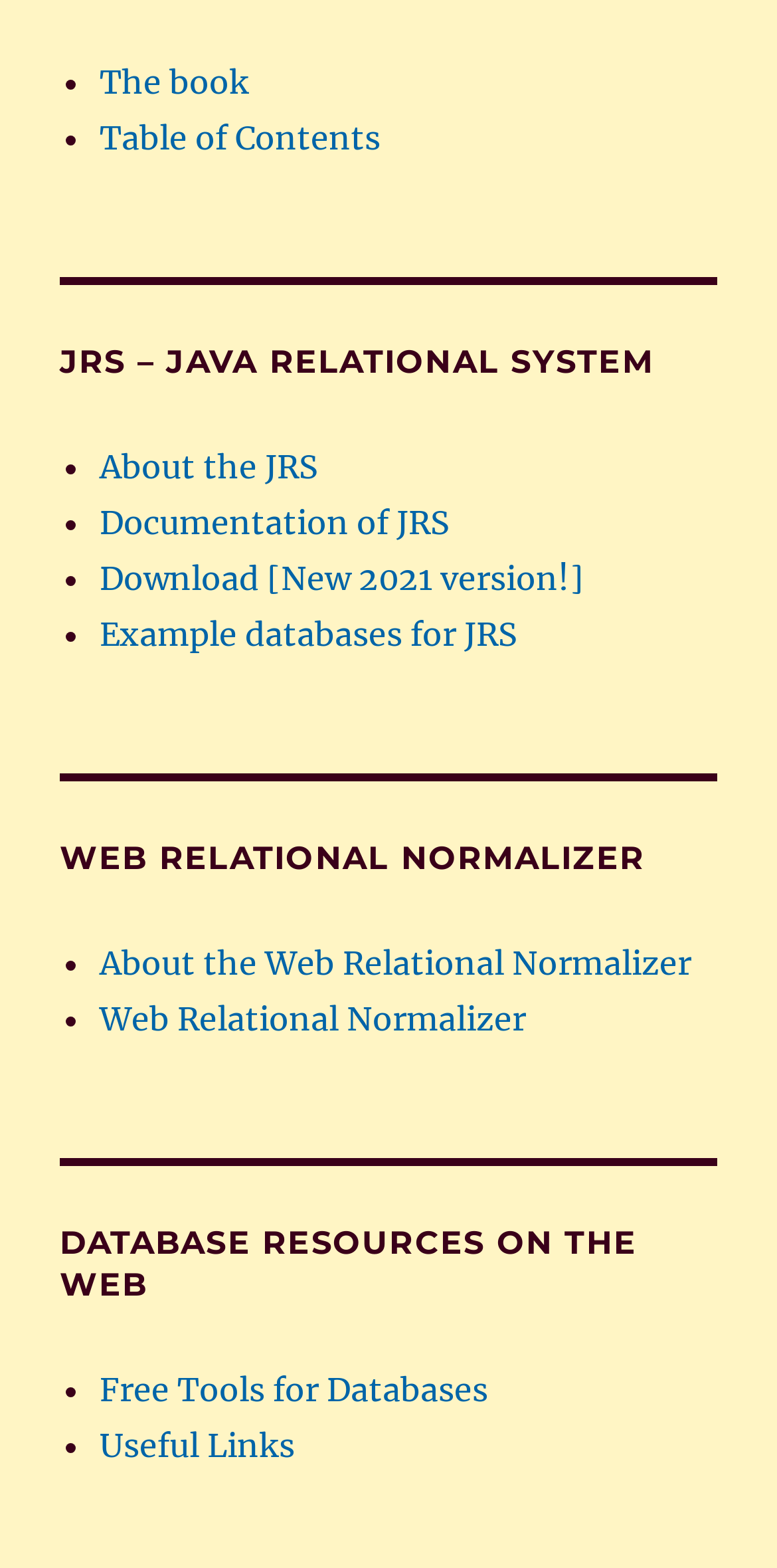What kind of resources are provided on the webpage? Please answer the question using a single word or phrase based on the image.

Database Resources